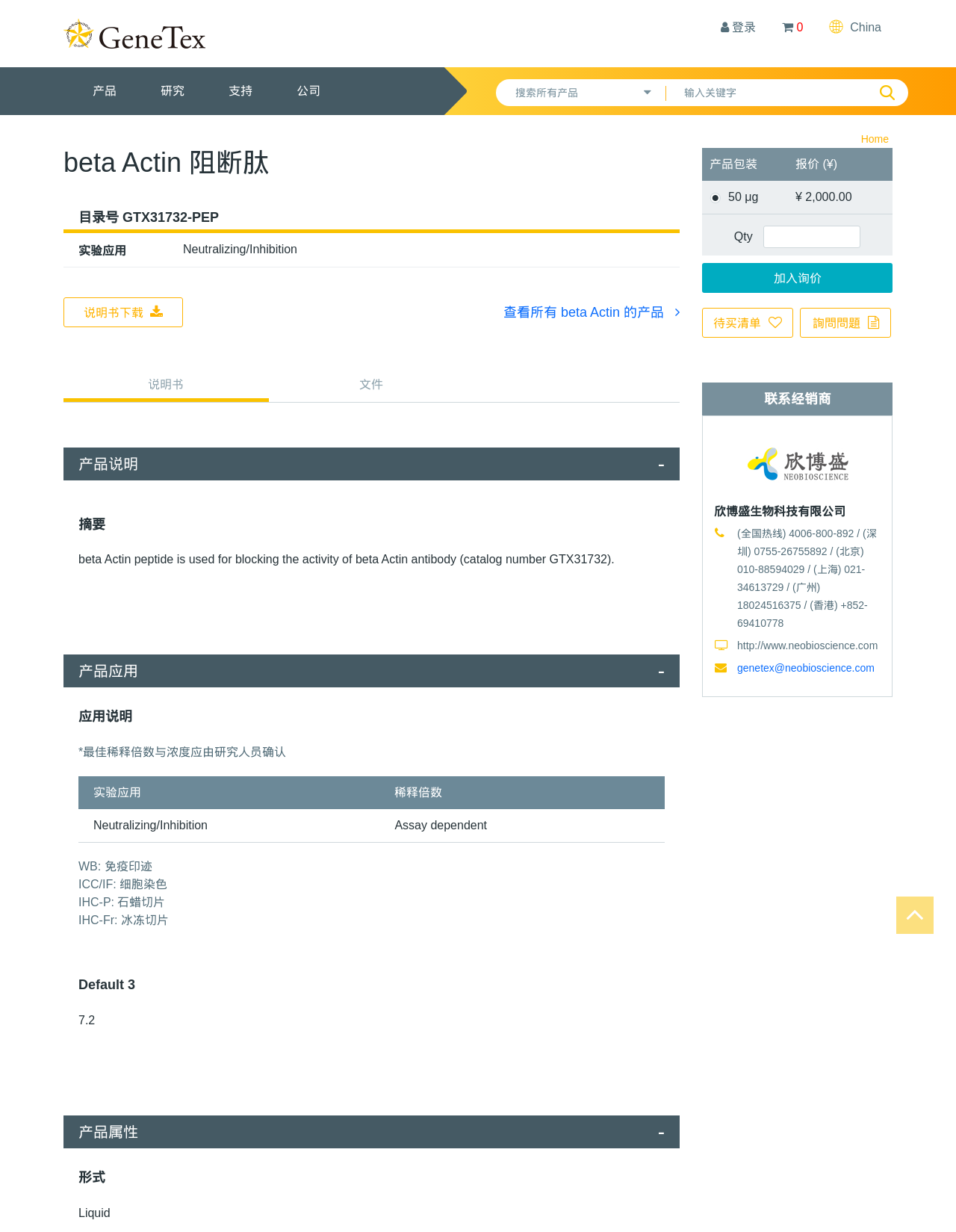Find the bounding box of the web element that fits this description: "产品".

[0.085, 0.055, 0.134, 0.093]